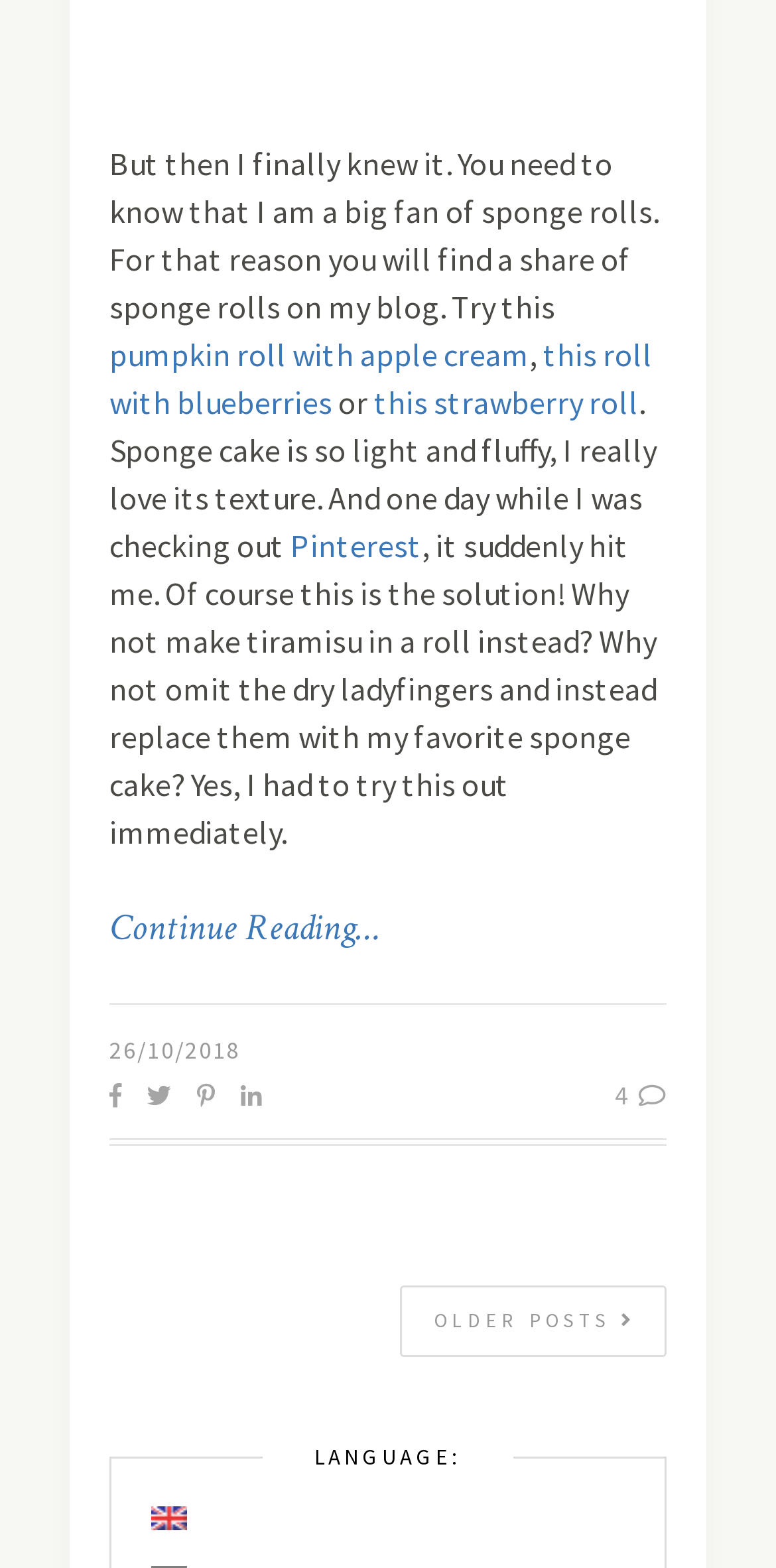What is the topic of the blog post?
Can you offer a detailed and complete answer to this question?

The author mentions that they had an idea to make tiramisu in a roll instead of using ladyfingers, which suggests that the topic of the blog post is about creating a unique dessert recipe.